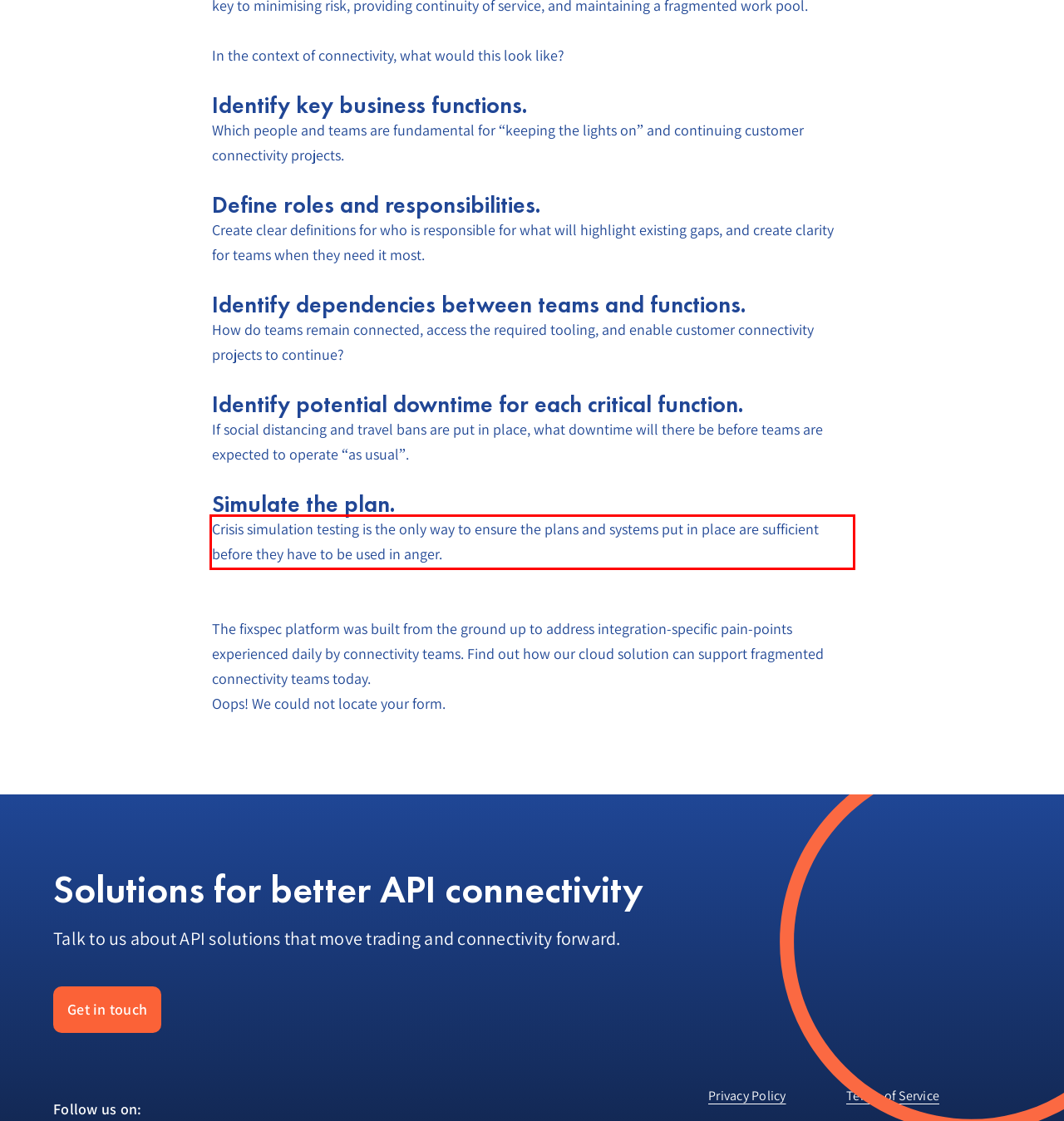Observe the screenshot of the webpage that includes a red rectangle bounding box. Conduct OCR on the content inside this red bounding box and generate the text.

Crisis simulation testing is the only way to ensure the plans and systems put in place are sufficient before they have to be used in anger.